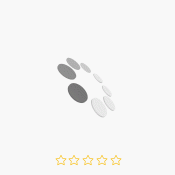Give a detailed explanation of what is happening in the image.

The image showcases a stylish "Flower Pot Ladder Stand," an attractive home decor piece designed for displaying plants or flowers. This stand combines functionality with an elegant design, featuring multiple tiers that allow for a variety of arrangements. Priced at $34.00, it is highlighted as part of a selection of bestselling products, indicating its popularity among customers. The image likely emphasizes the stand’s aesthetic appeal, making it a great addition to any indoor or outdoor space.